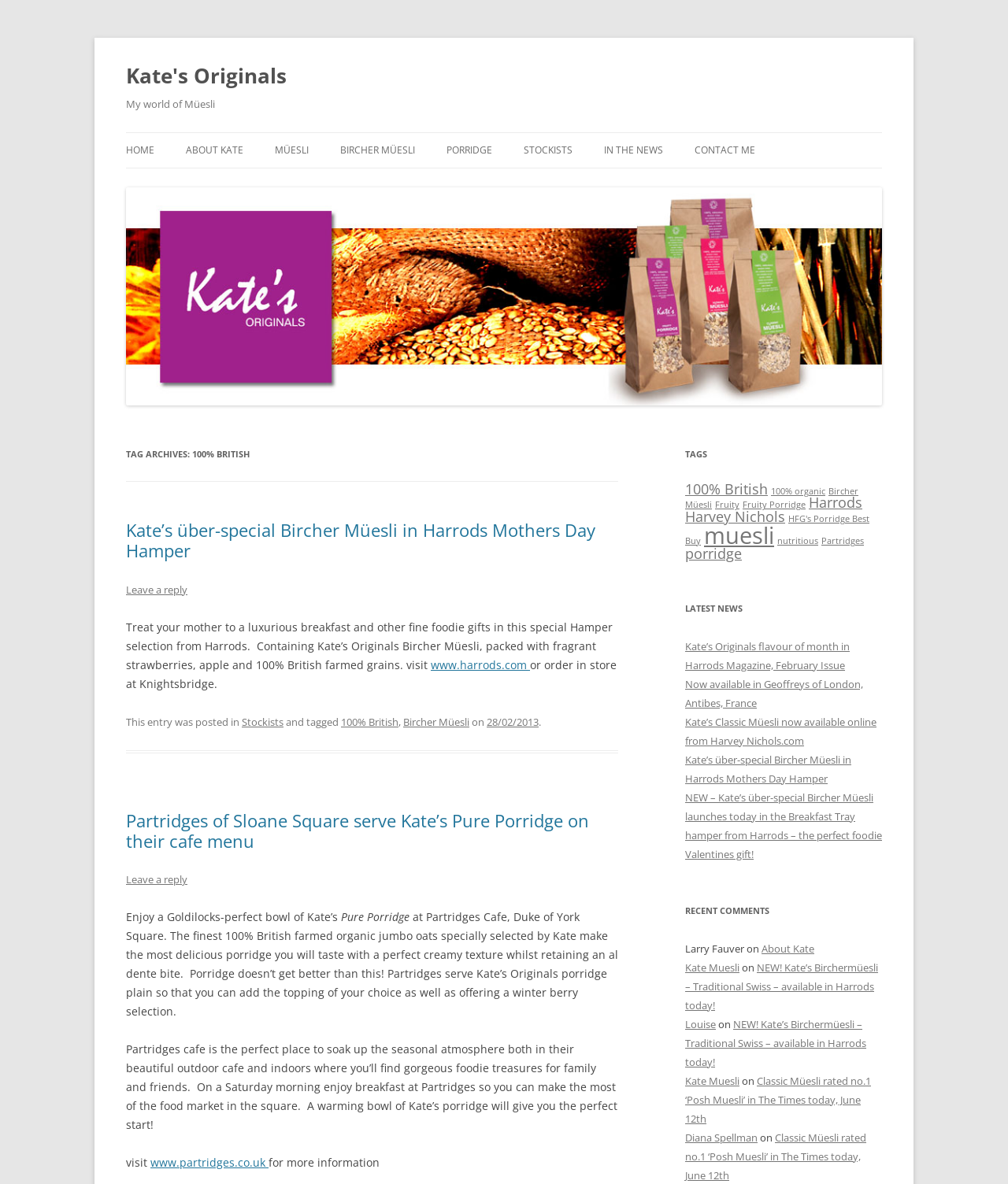What type of product is featured in the Harrods Mothers Day Hamper?
With the help of the image, please provide a detailed response to the question.

The product featured in the Harrods Mothers Day Hamper is Bircher Müesli, as mentioned in the article with the heading 'Kate’s über-special Bircher Müesli in Harrods Mothers Day Hamper'.